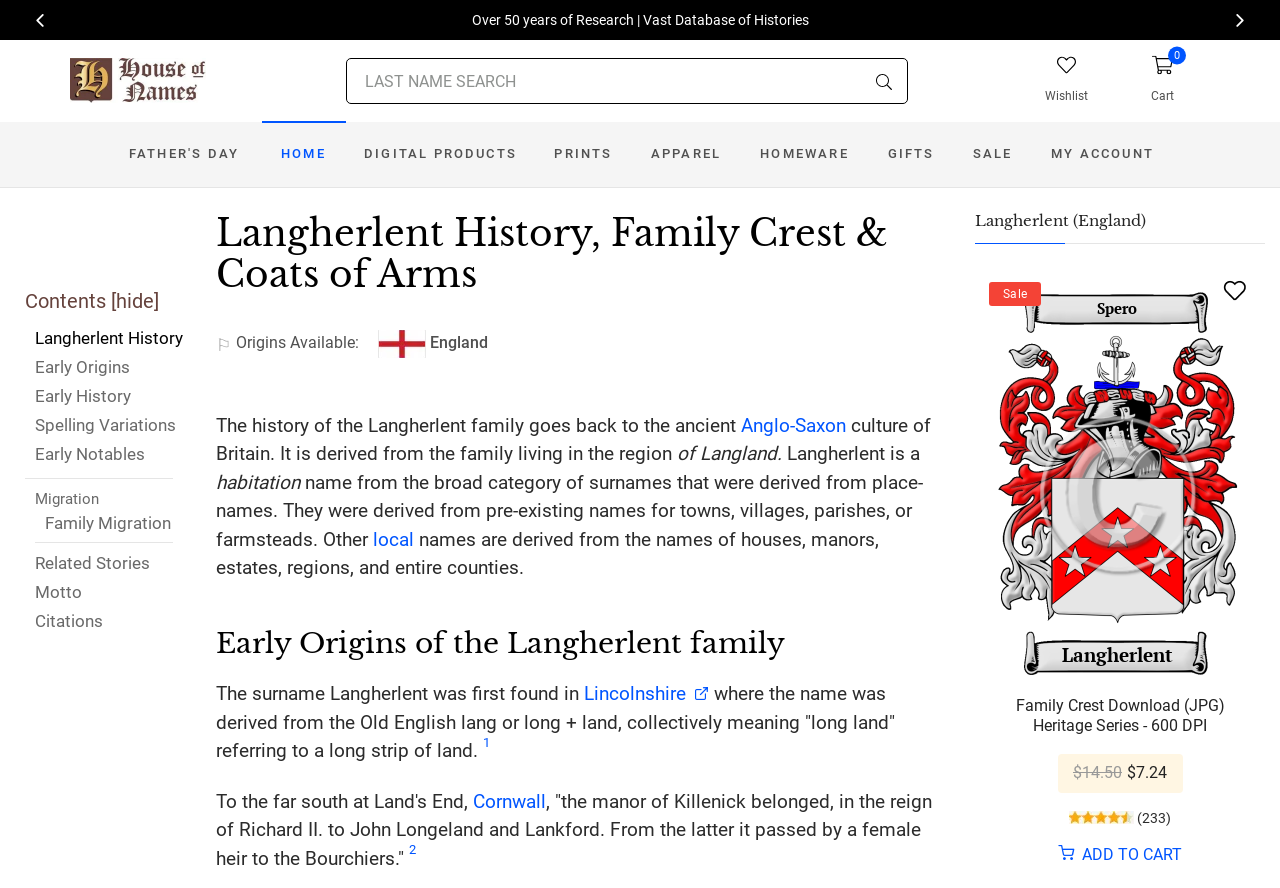What is the price of the Family Crest Download?
Provide a detailed and well-explained answer to the question.

The webpage displays a heading with the text '$14.50$7.24', indicating that the original price of the Family Crest Download is $14.50, but it is currently on sale for $7.24.